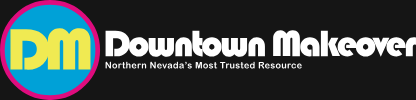What is the purpose of the organization?
Give a detailed response to the question by analyzing the screenshot.

The caption describes the organization as Northern Nevada's most trusted resource for urban development and revitalization, indicating that the organization's primary purpose is to improve and revitalize urban areas.